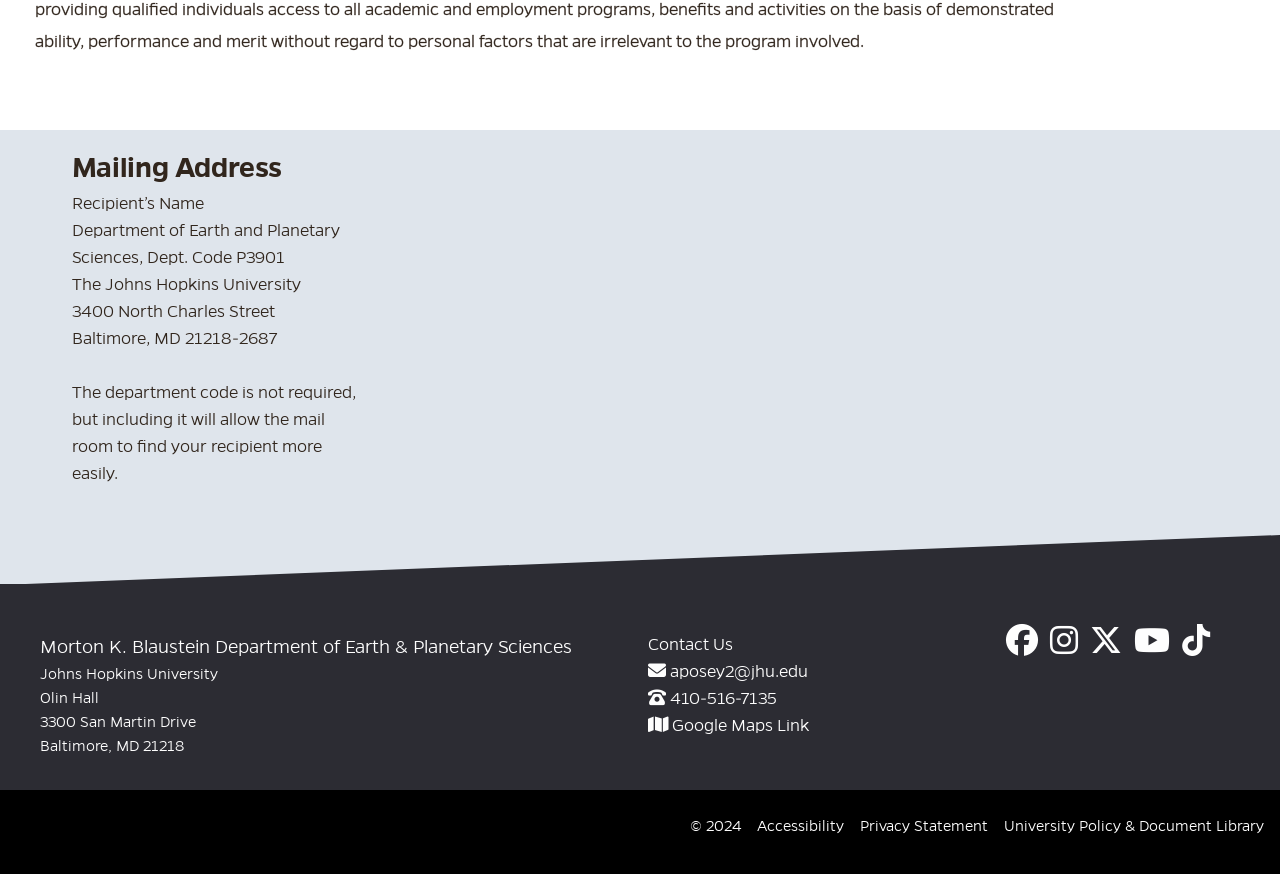What are the social media platforms available?
Answer the question with a detailed explanation, including all necessary information.

The social media platforms available can be found in the section below the 'Contact Us' section, which includes links to Facebook, Instagram, Twitter, YouTube, and TikTok.